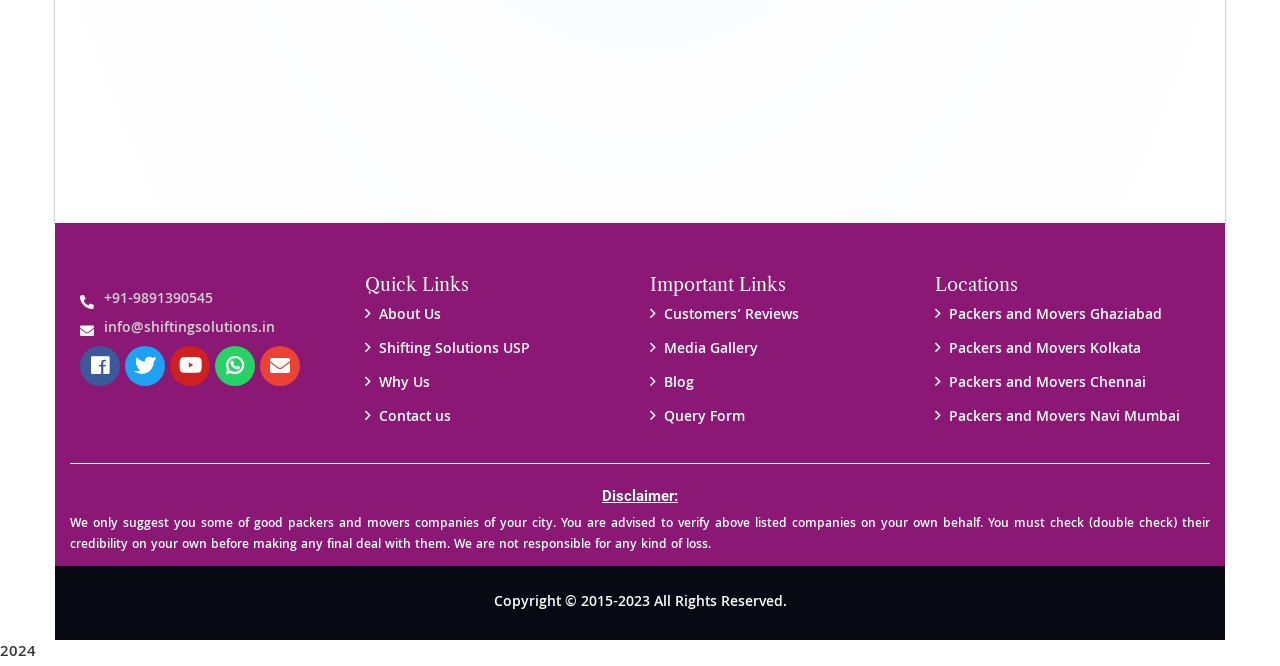What is the purpose of this website?
Based on the screenshot, answer the question with a single word or phrase.

Packers and Movers